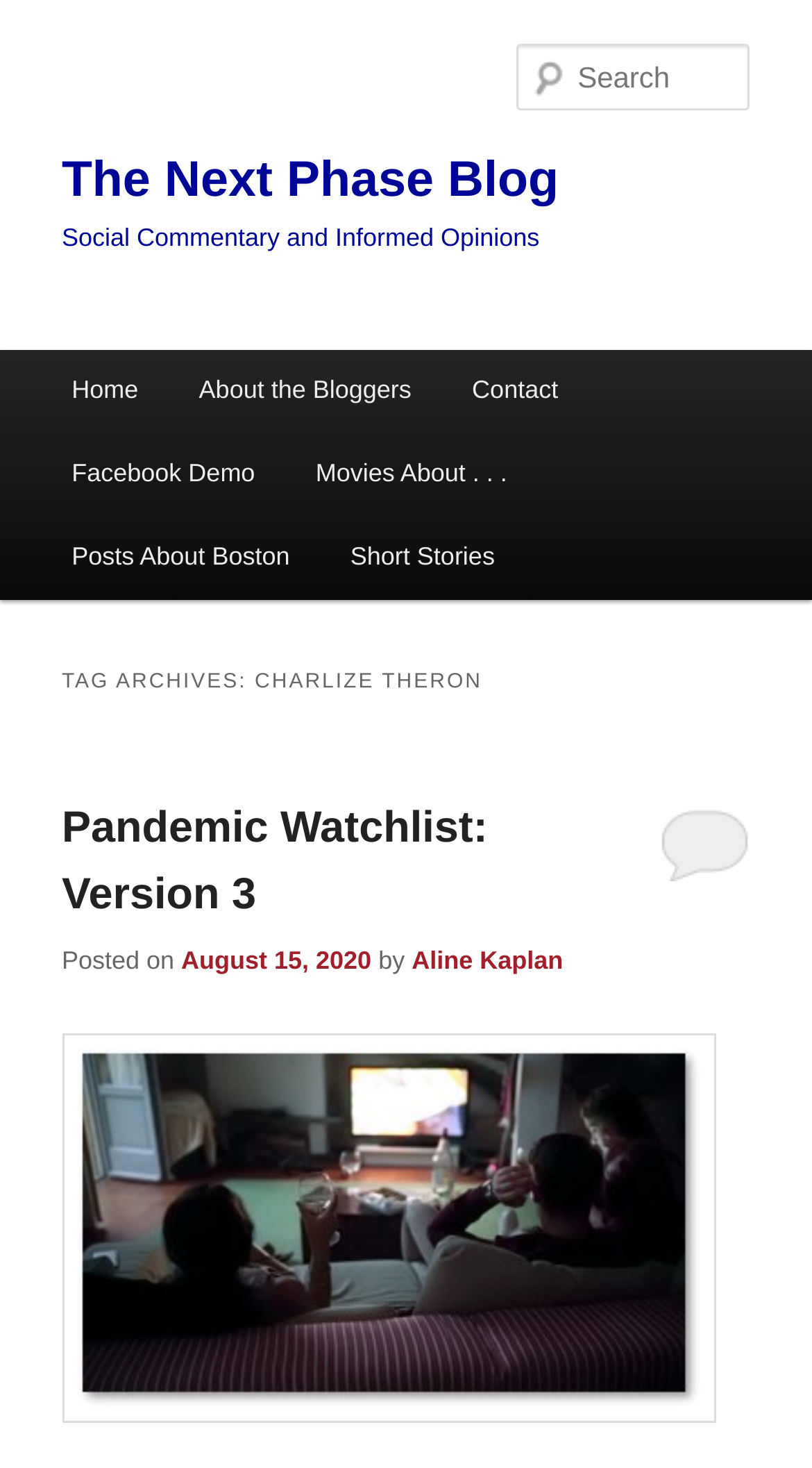Please identify and generate the text content of the webpage's main heading.

The Next Phase Blog